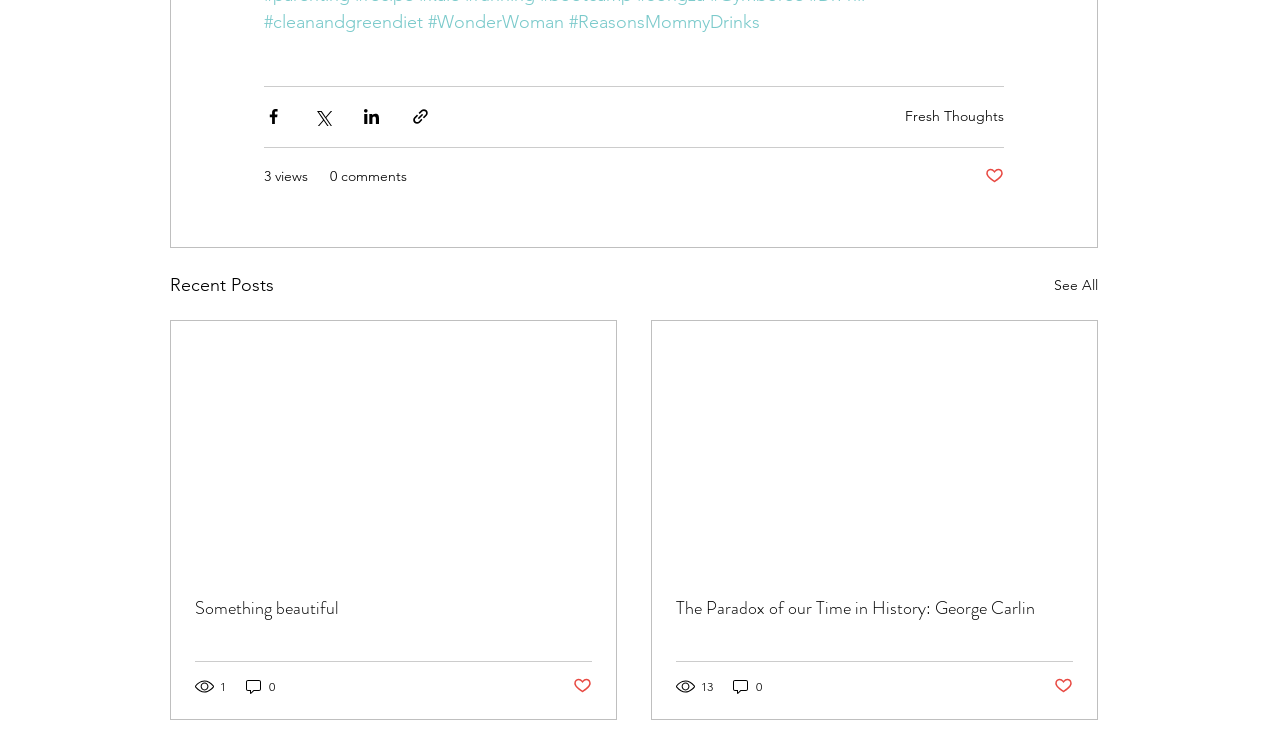Please identify the bounding box coordinates of the area I need to click to accomplish the following instruction: "Click on the 'See All' link".

[0.823, 0.361, 0.858, 0.4]